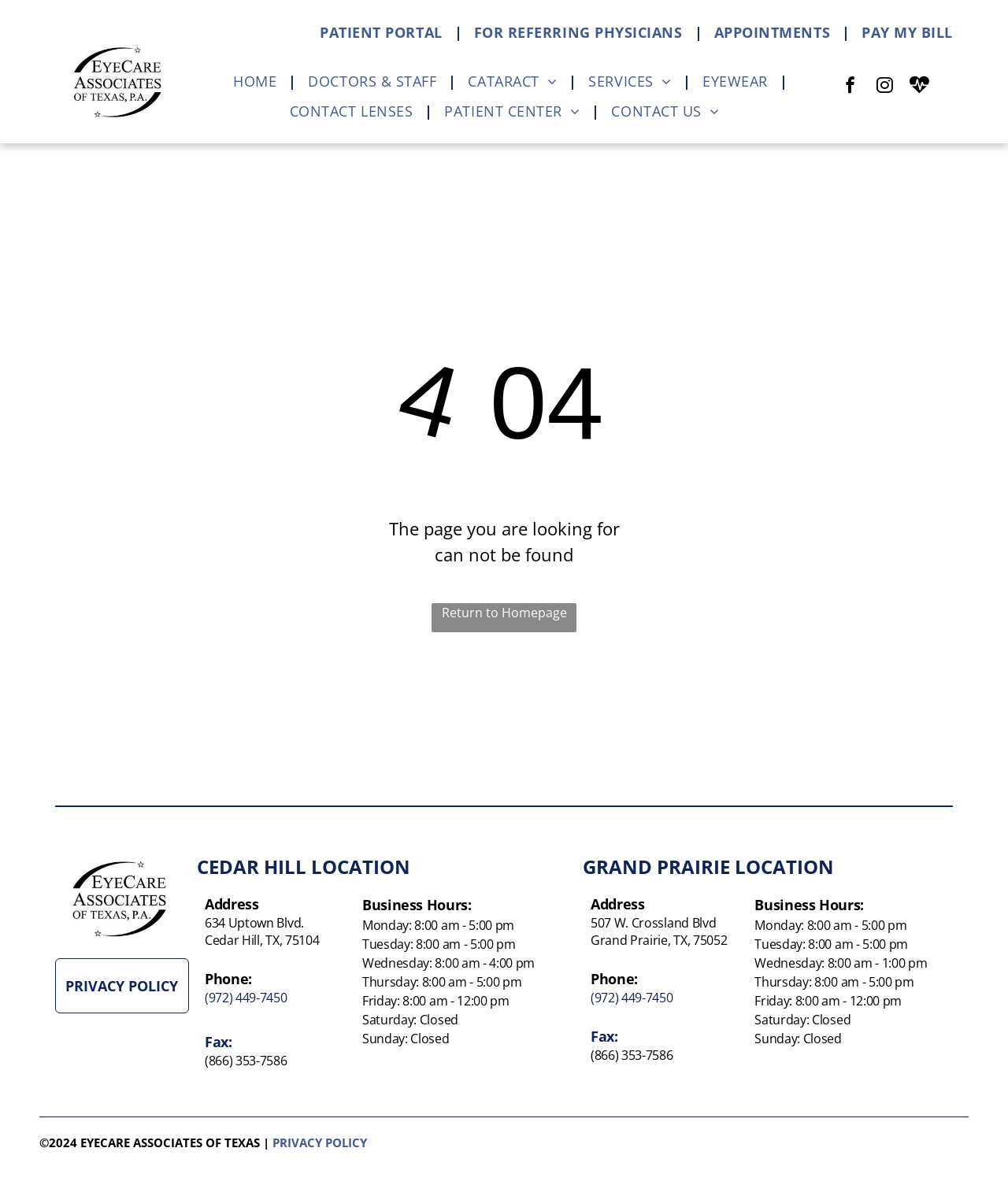Examine the image and give a thorough answer to the following question:
What is the main purpose of the 'PATIENT PORTAL' link?

The 'PATIENT PORTAL' link is likely for patients to log in and access their personal health information, schedule appointments, and perform other patient-related tasks. This is inferred from the context of the webpage, which appears to be a medical or healthcare-related website.